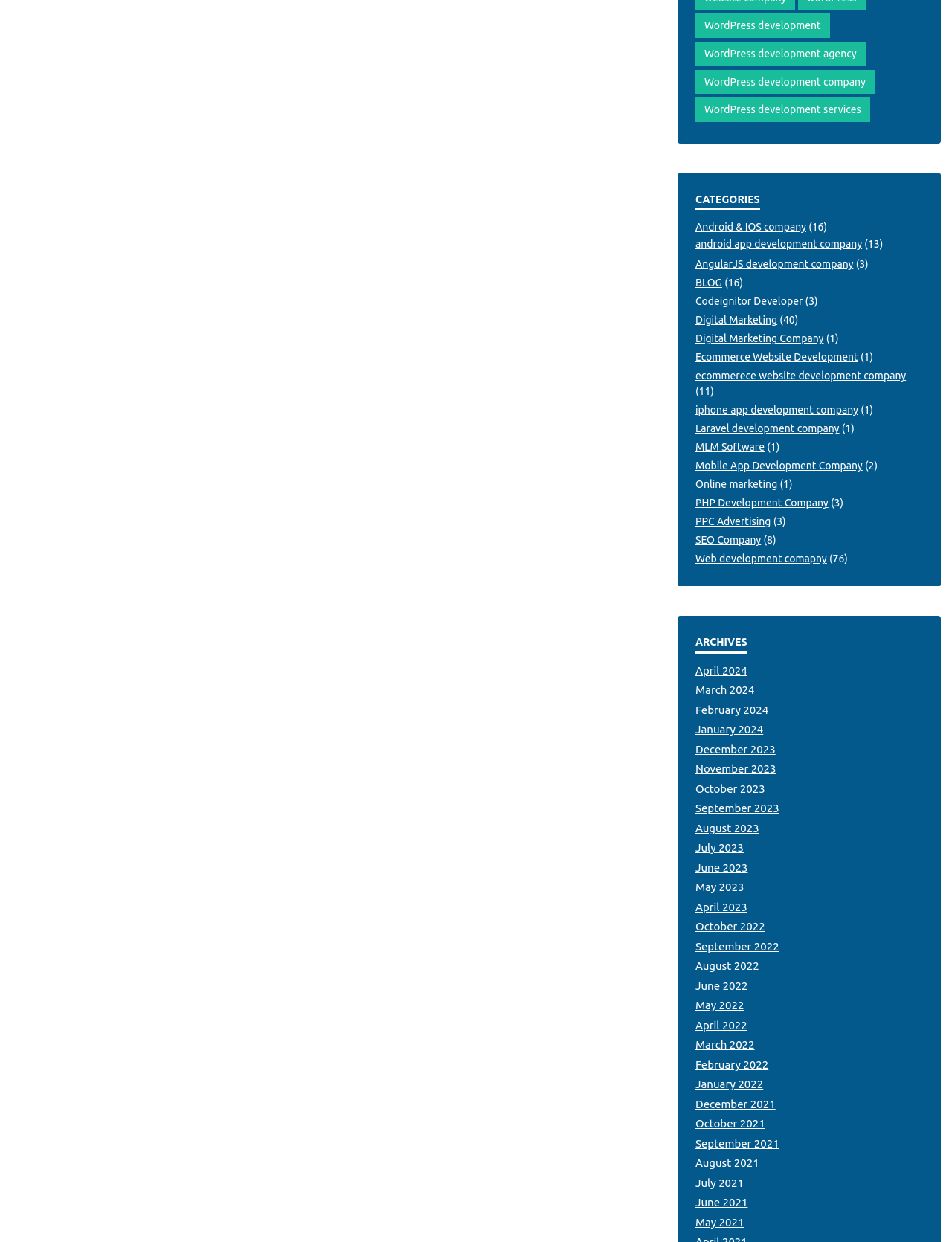Identify the coordinates of the bounding box for the element that must be clicked to accomplish the instruction: "View the post categories".

None